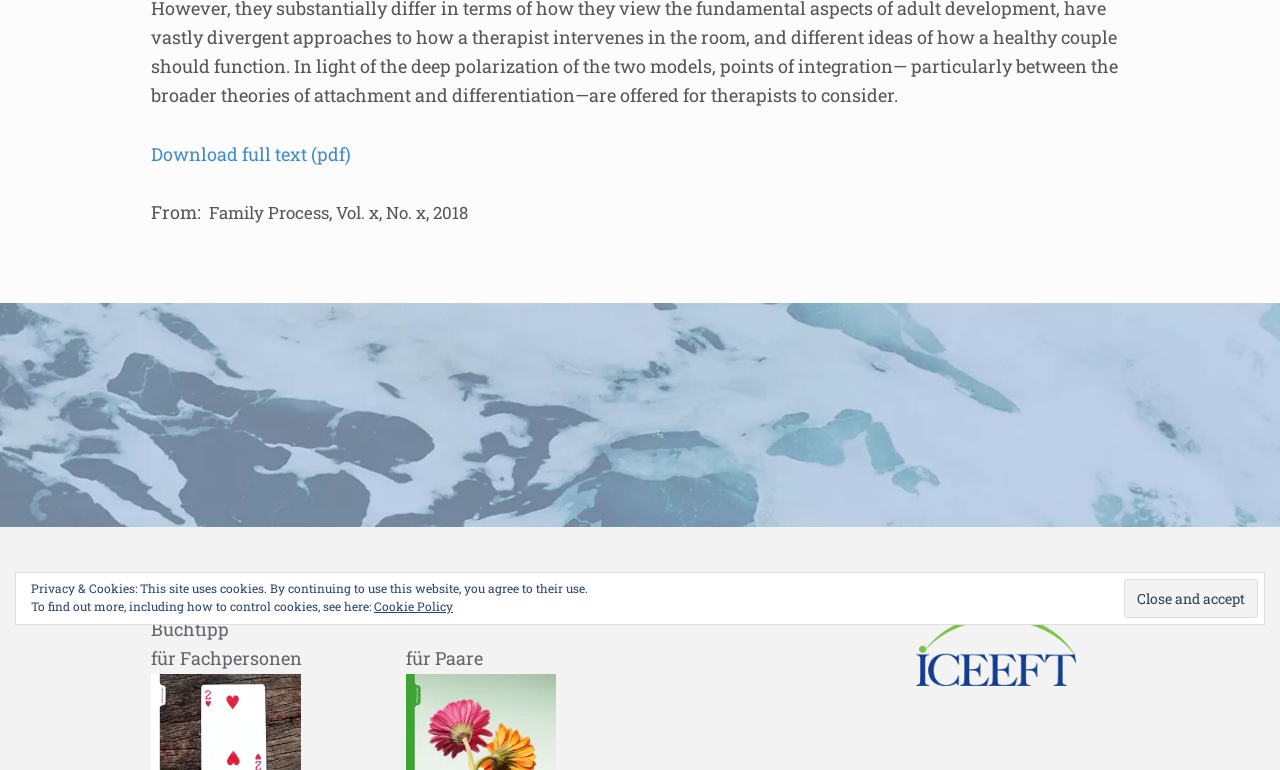Identify the bounding box coordinates for the UI element that matches this description: "Cookie Policy".

[0.292, 0.777, 0.354, 0.797]